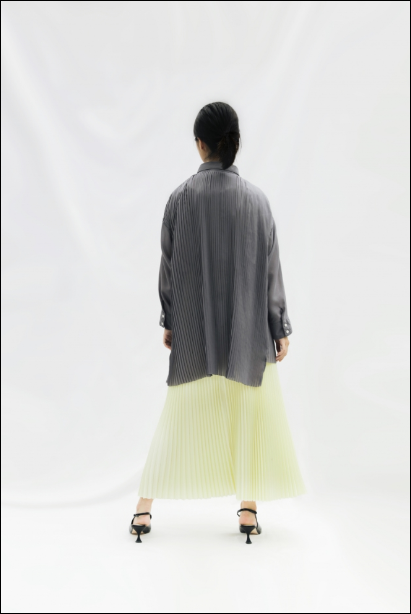Answer the following query with a single word or phrase:
What type of shoes is the individual wearing?

Heels